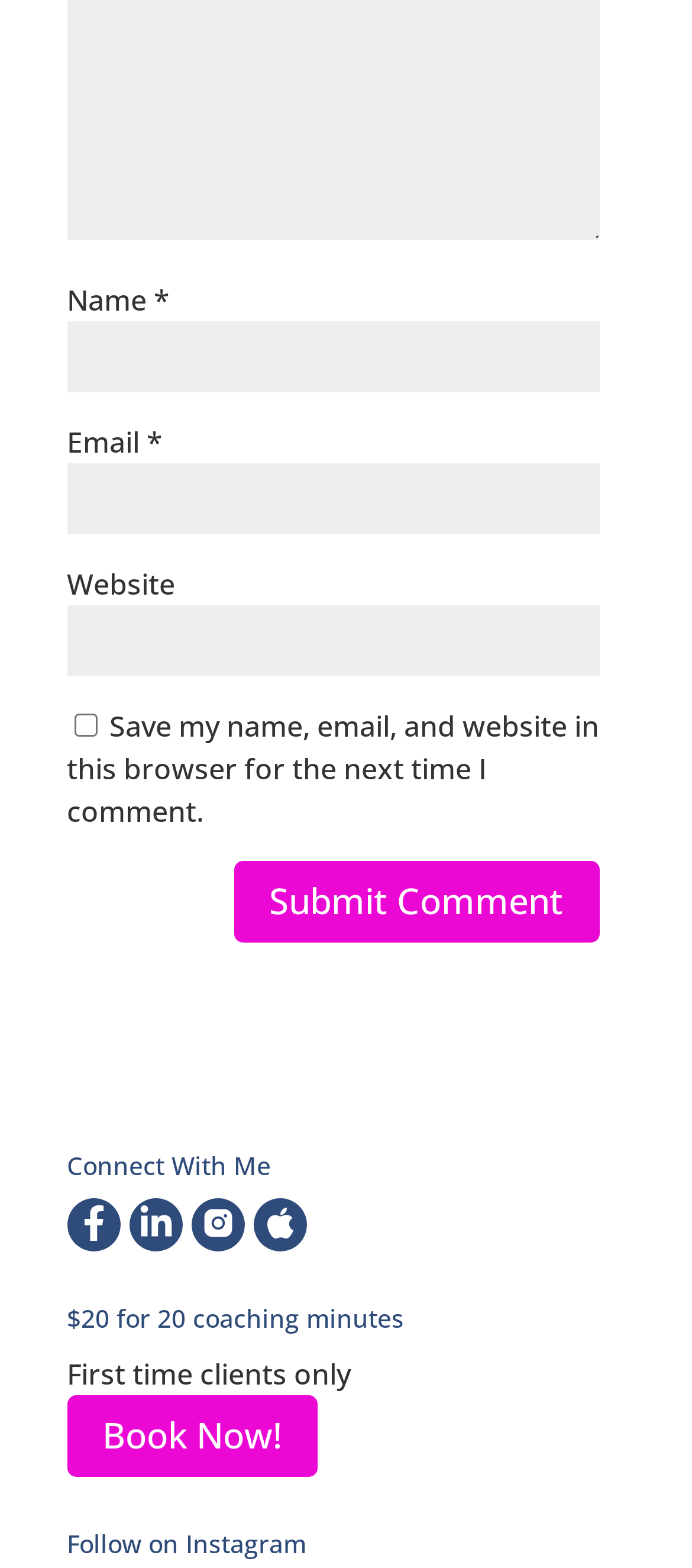Please specify the bounding box coordinates of the area that should be clicked to accomplish the following instruction: "Submit a comment". The coordinates should consist of four float numbers between 0 and 1, i.e., [left, top, right, bottom].

[0.337, 0.549, 0.865, 0.601]